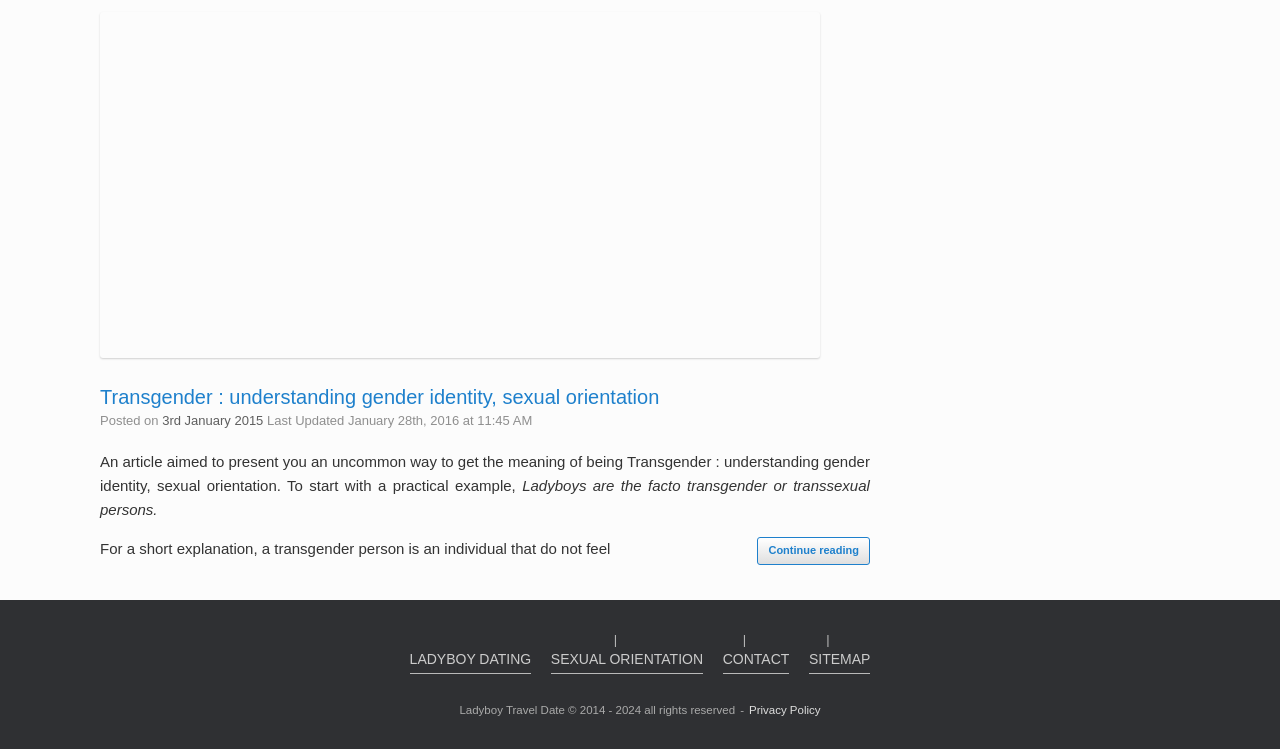Examine the image carefully and respond to the question with a detailed answer: 
What is the purpose of the article?

The article aims to present an uncommon way to understand transgender people, their gender identity, and sexual orientation. This purpose is stated in the article section, where it is mentioned that the article will provide a practical example to understand transgender people.